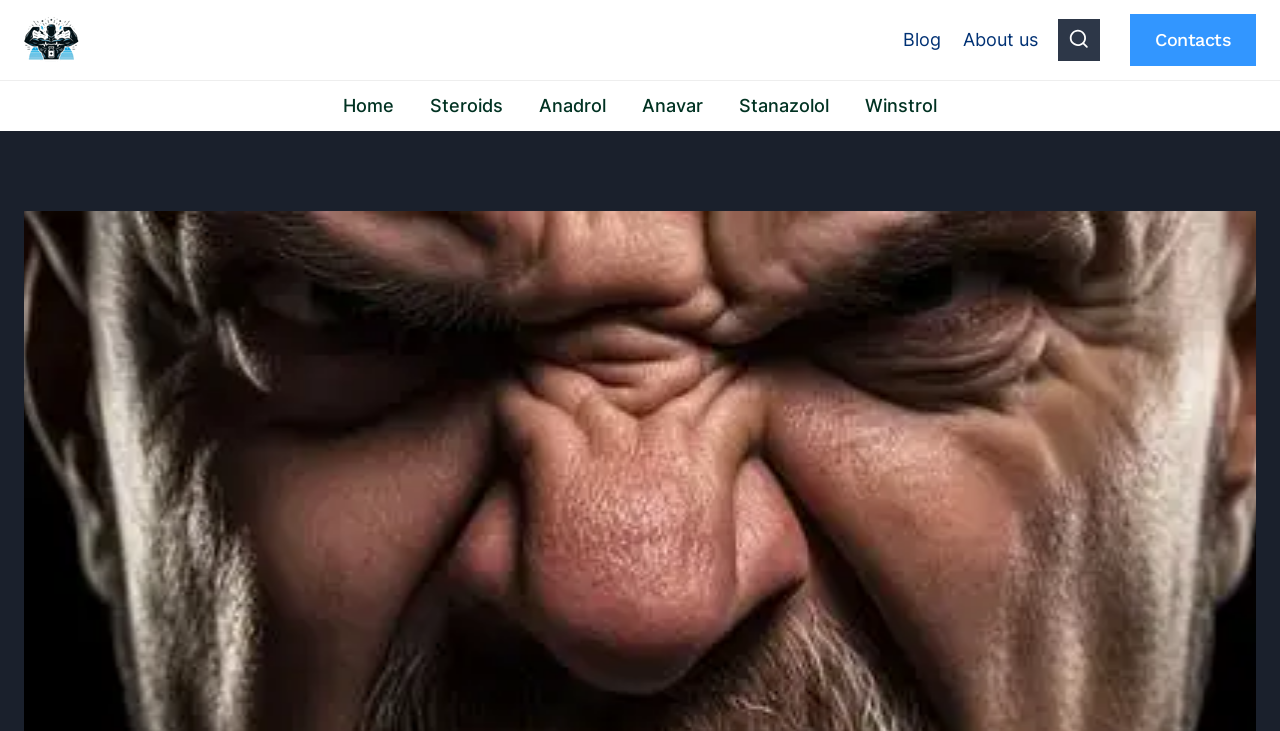Find the bounding box coordinates of the element I should click to carry out the following instruction: "view search form".

[0.827, 0.026, 0.859, 0.083]